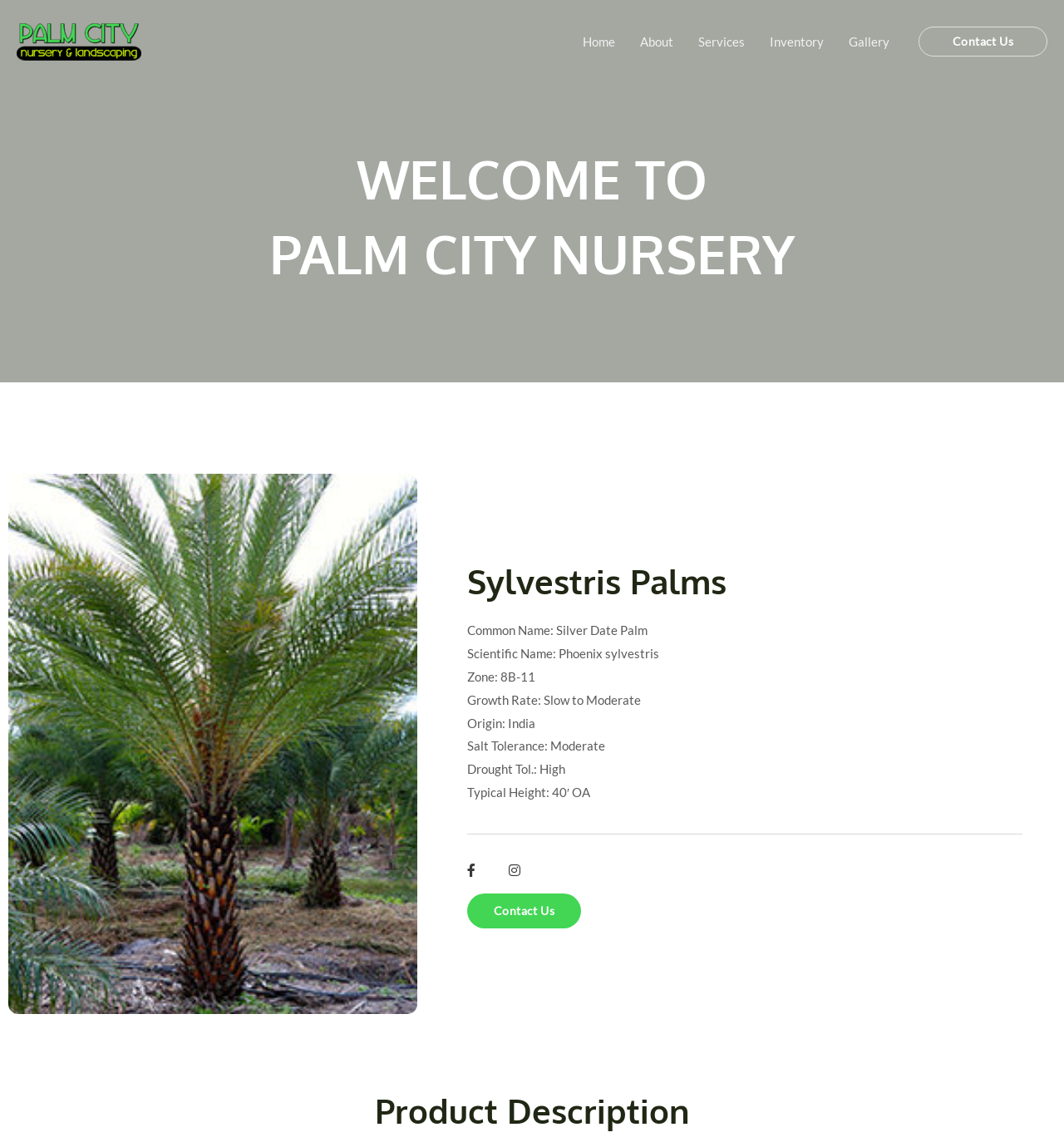Identify the bounding box for the given UI element using the description provided. Coordinates should be in the format (top-left x, top-left y, bottom-right x, bottom-right y) and must be between 0 and 1. Here is the description: Inventory

[0.712, 0.011, 0.786, 0.062]